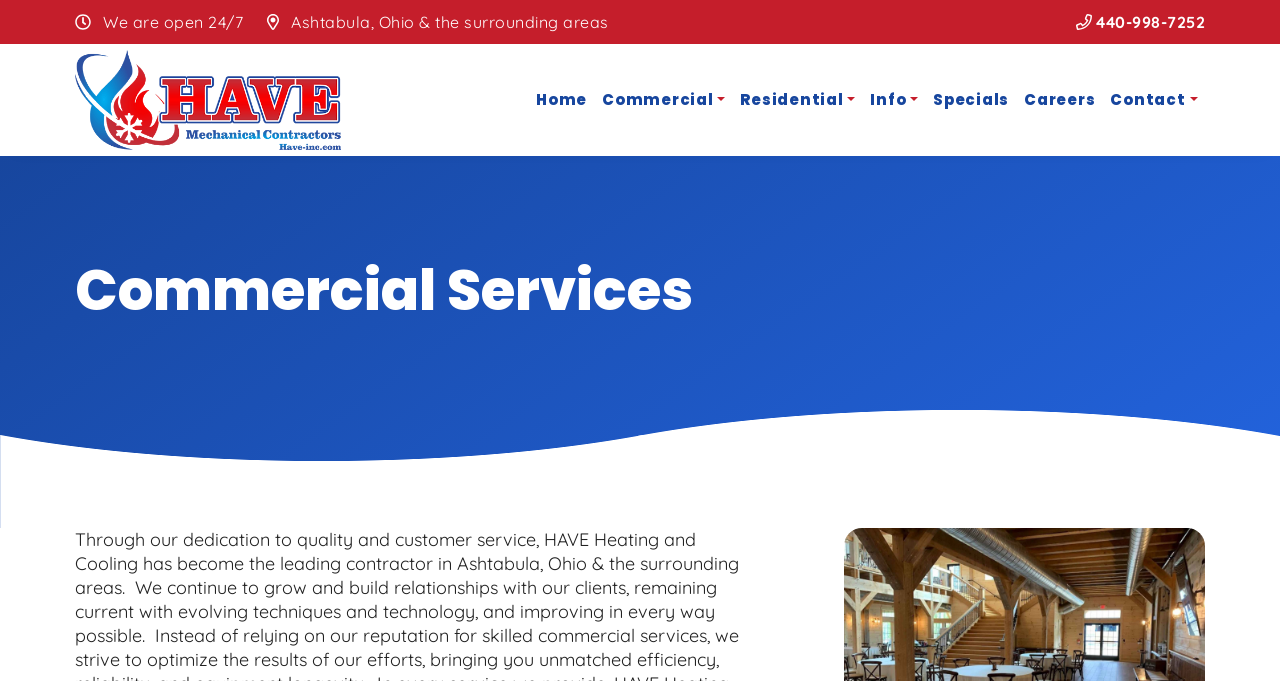Find the bounding box coordinates for the area you need to click to carry out the instruction: "Call the phone number". The coordinates should be four float numbers between 0 and 1, indicated as [left, top, right, bottom].

[0.84, 0.018, 0.941, 0.047]